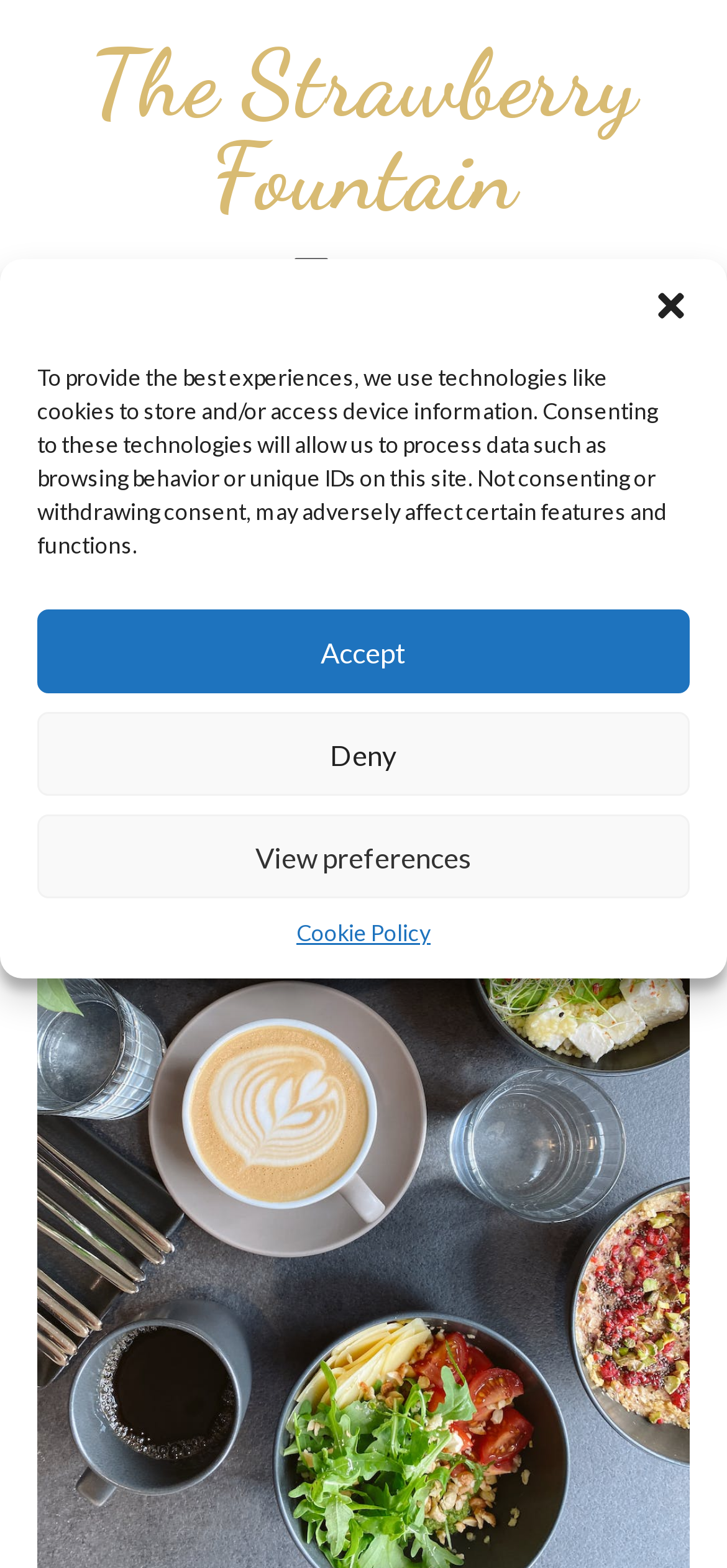Determine the bounding box coordinates of the UI element described by: "Deny".

[0.051, 0.454, 0.949, 0.508]